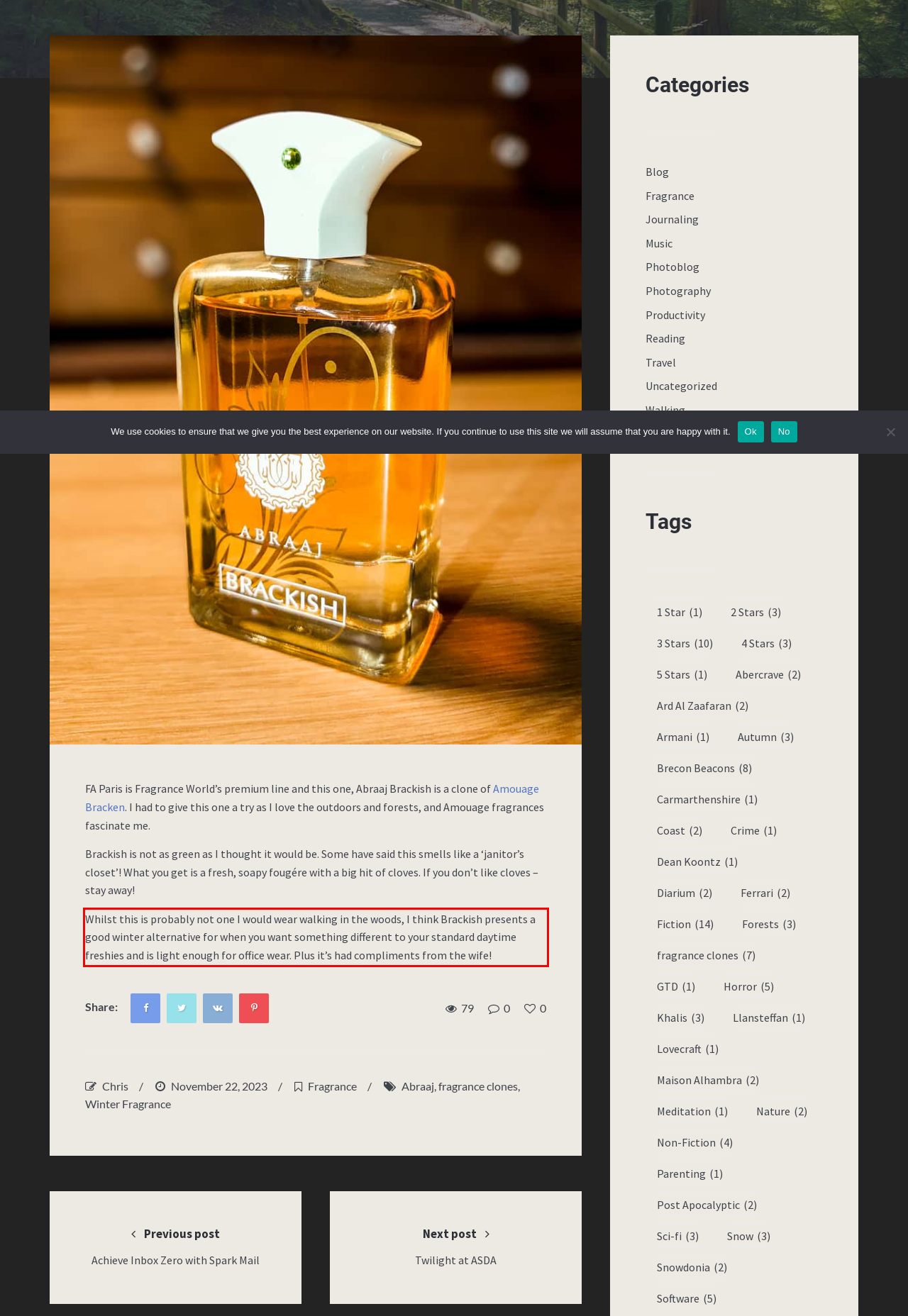Look at the webpage screenshot and recognize the text inside the red bounding box.

Whilst this is probably not one I would wear walking in the woods, I think Brackish presents a good winter alternative for when you want something different to your standard daytime freshies and is light enough for office wear. Plus it’s had compliments from the wife!